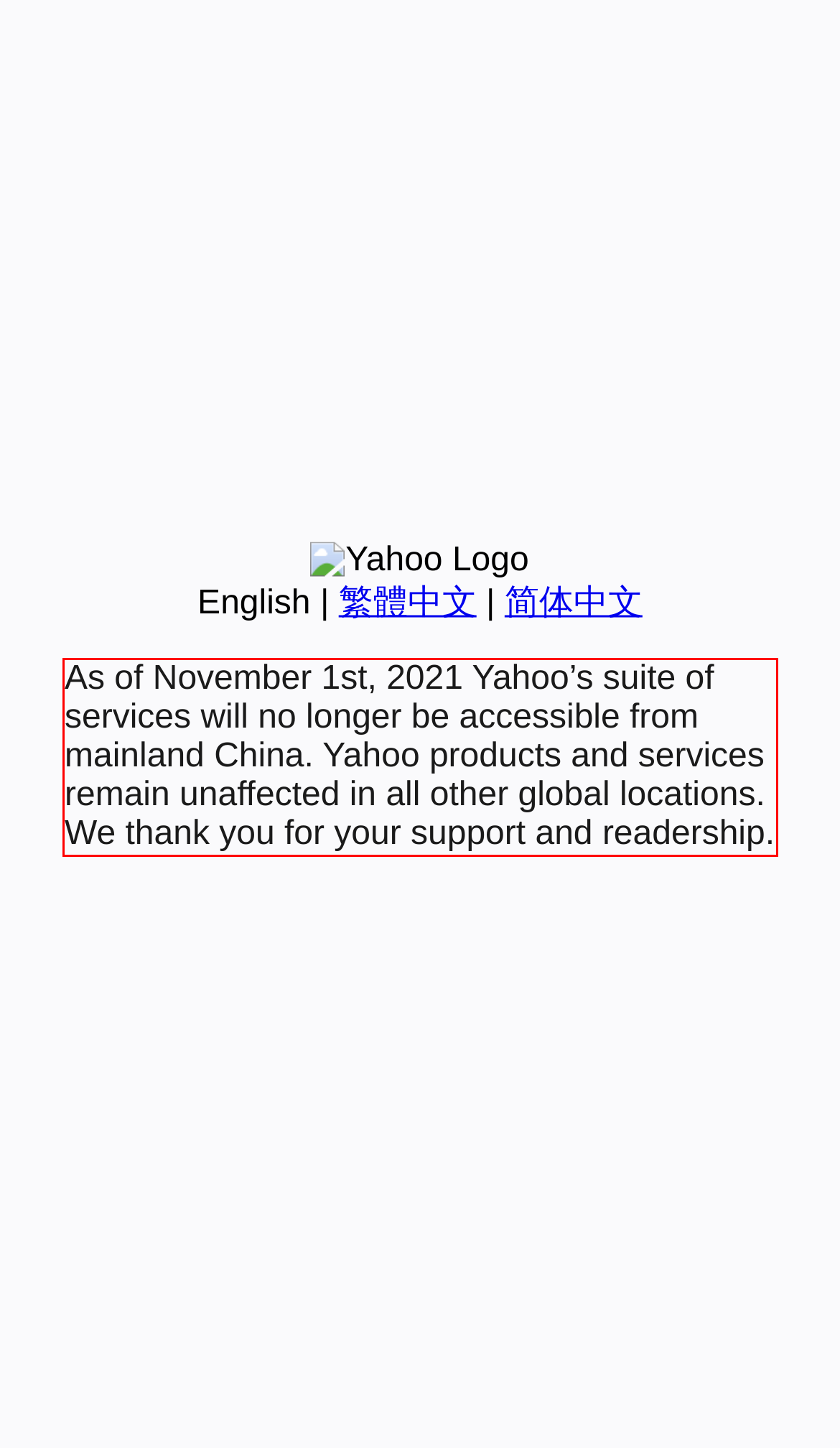Identify the text inside the red bounding box on the provided webpage screenshot by performing OCR.

As of November 1st, 2021 Yahoo’s suite of services will no longer be accessible from mainland China. Yahoo products and services remain unaffected in all other global locations. We thank you for your support and readership.